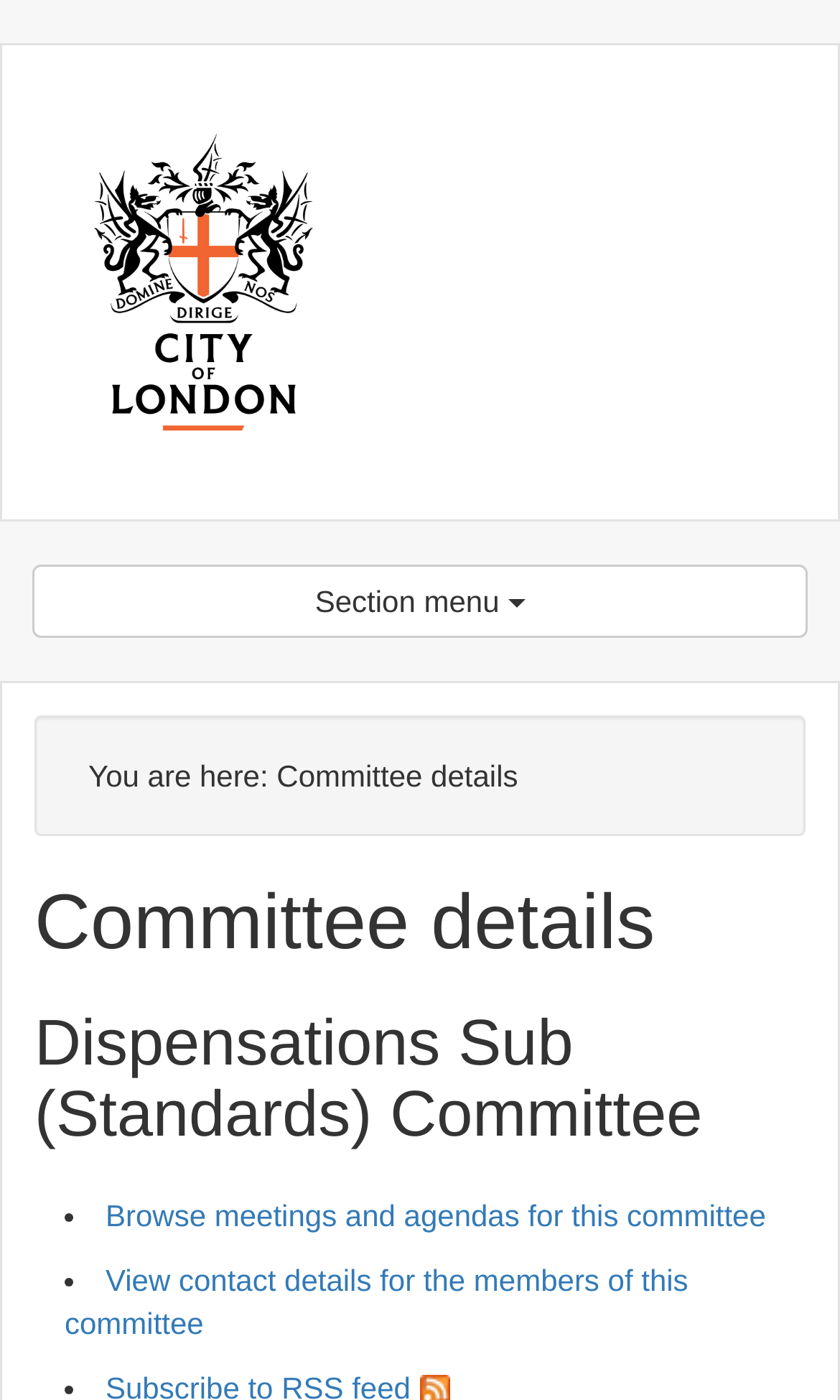Offer a thorough description of the webpage.

The webpage displays committee details, specifically for the Dispensations Sub (Standards) Committee. At the top left, there is an image. Below the image, a section menu button is located, taking up most of the width of the page. 

On the left side, there is a "You are here" label, followed by "Committee details" text. To the right of these labels, there are two headings: "Committee details" and "Dispensations Sub (Standards) Committee", which are stacked on top of each other.

Further down, there is a list with two items. The first item is a link to browse meetings and agendas for this committee, preceded by a bullet point. The second item is a link to view contact details for the members of this committee, also preceded by a bullet point. These links are positioned below the headings and are aligned to the left side of the page.